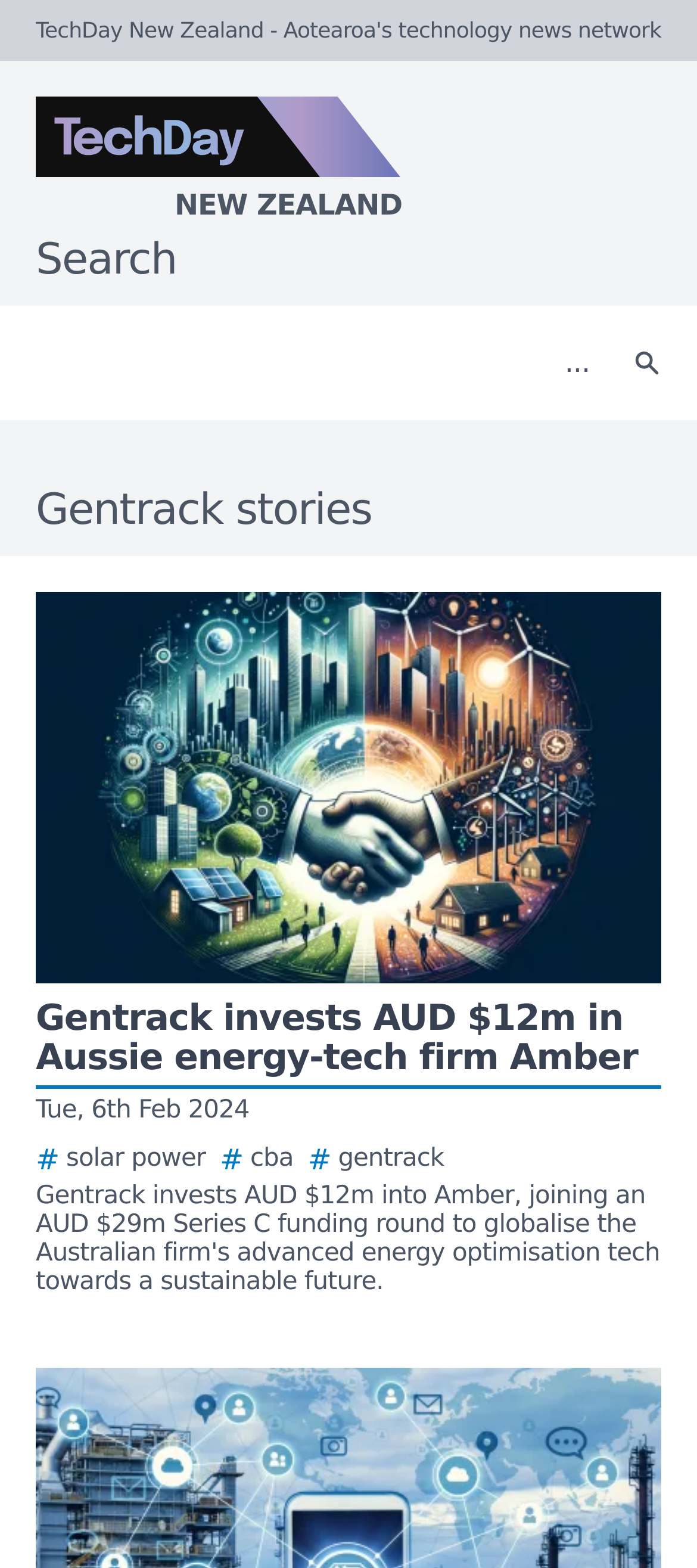Answer in one word or a short phrase: 
Is the search button an image?

No